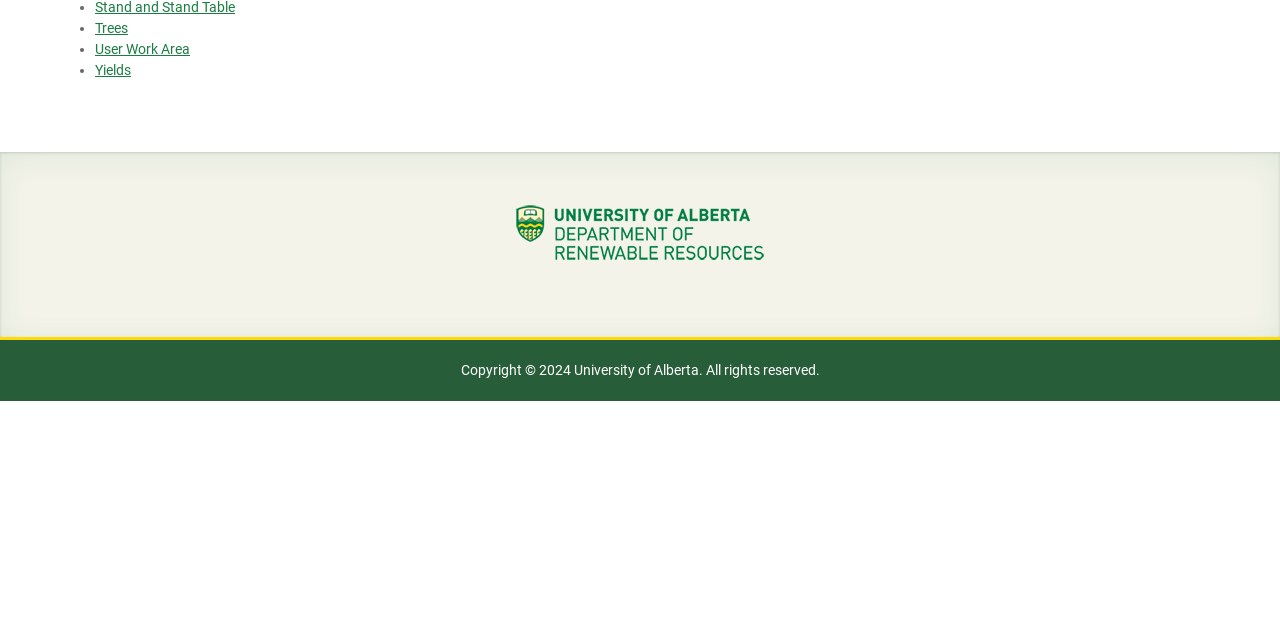Identify and provide the bounding box coordinates of the UI element described: "Trees". The coordinates should be formatted as [left, top, right, bottom], with each number being a float between 0 and 1.

[0.074, 0.031, 0.1, 0.056]